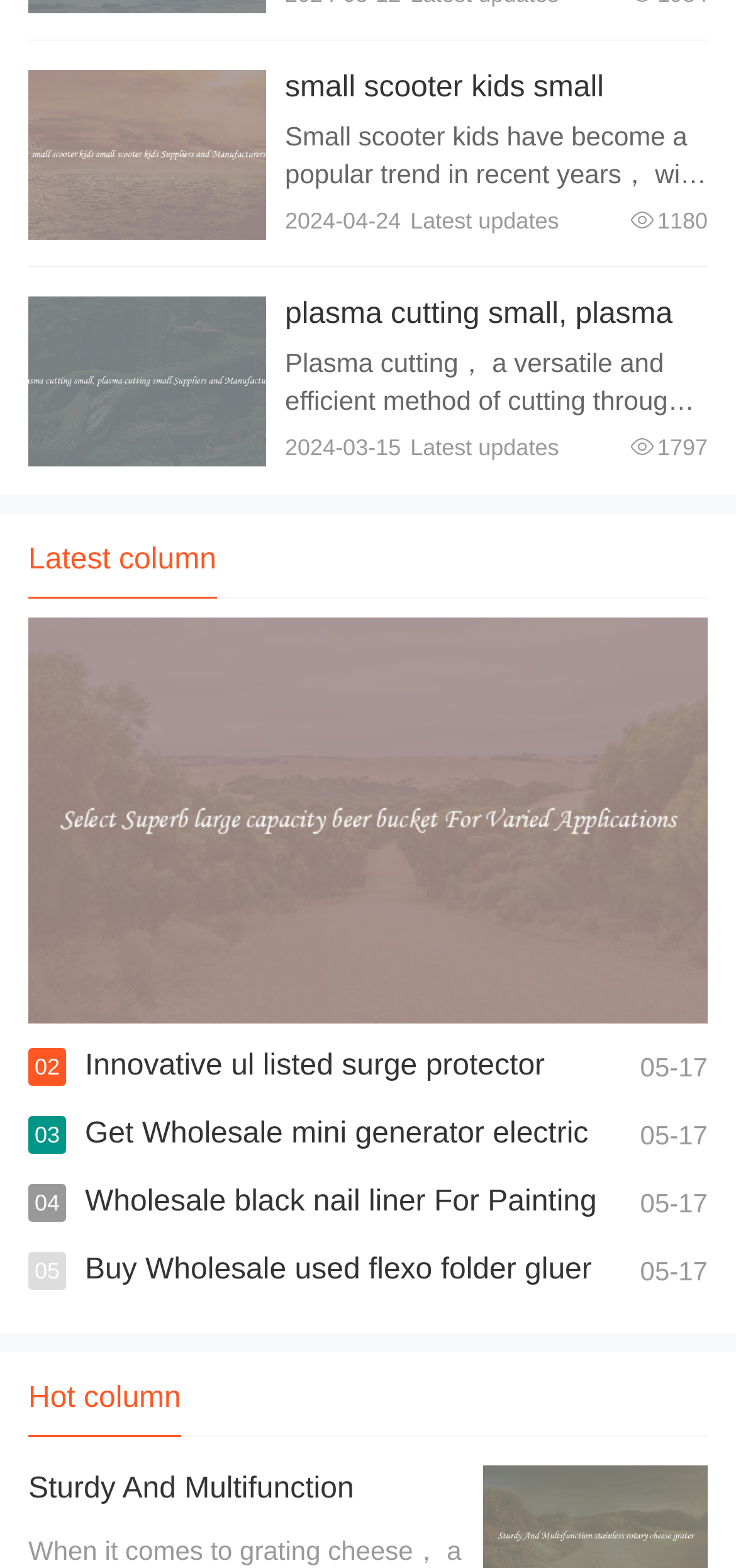Determine the bounding box coordinates of the region to click in order to accomplish the following instruction: "Get Wholesale mini generator electric 1000w". Provide the coordinates as four float numbers between 0 and 1, specifically [left, top, right, bottom].

[0.115, 0.713, 0.799, 0.777]